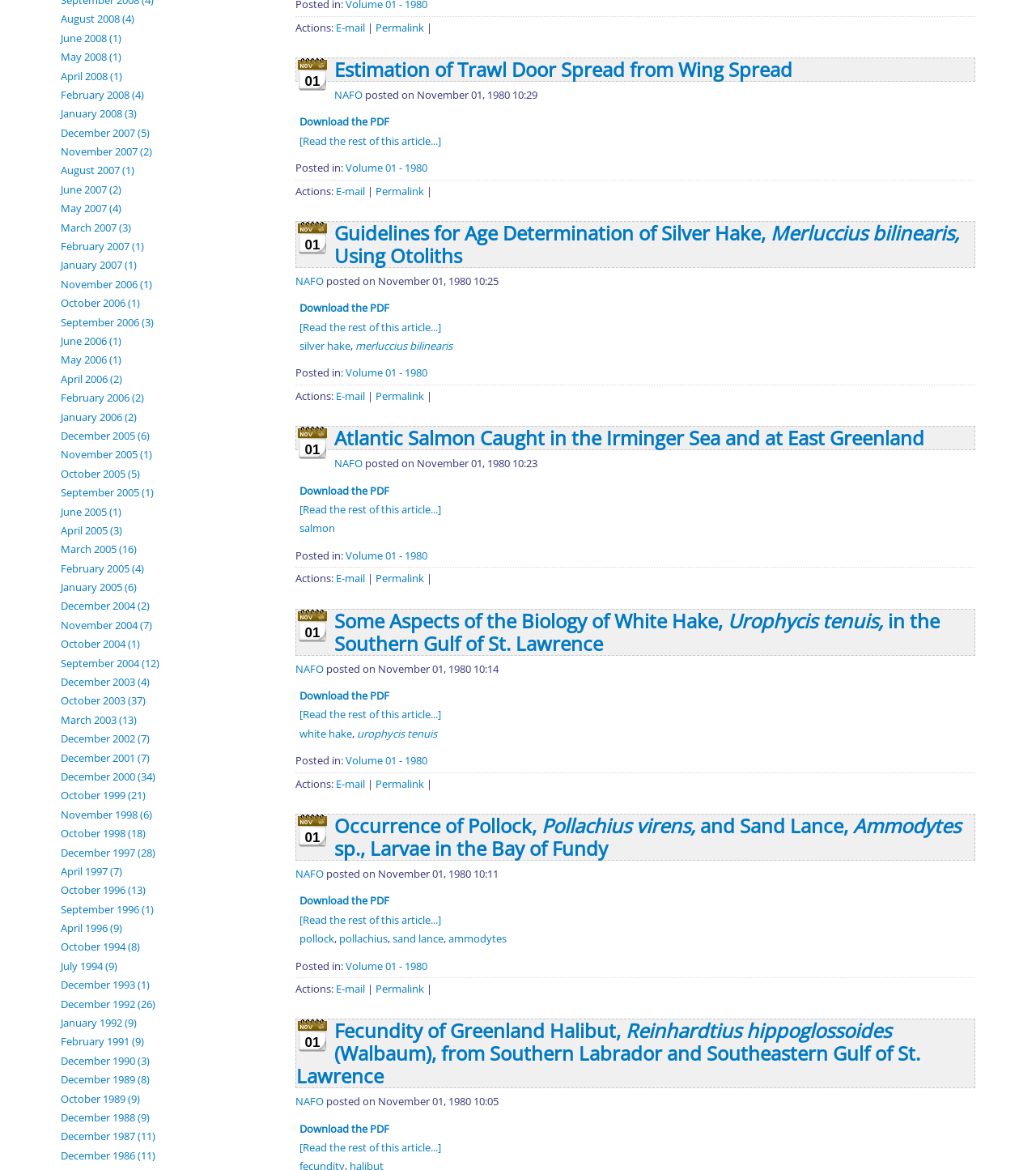What is the year with the most links?
Can you offer a detailed and complete answer to this question?

I analyzed the list of months and years on the webpage and counted the number of links for each year. I found that 2007 has the most links, with a total of 5 links.